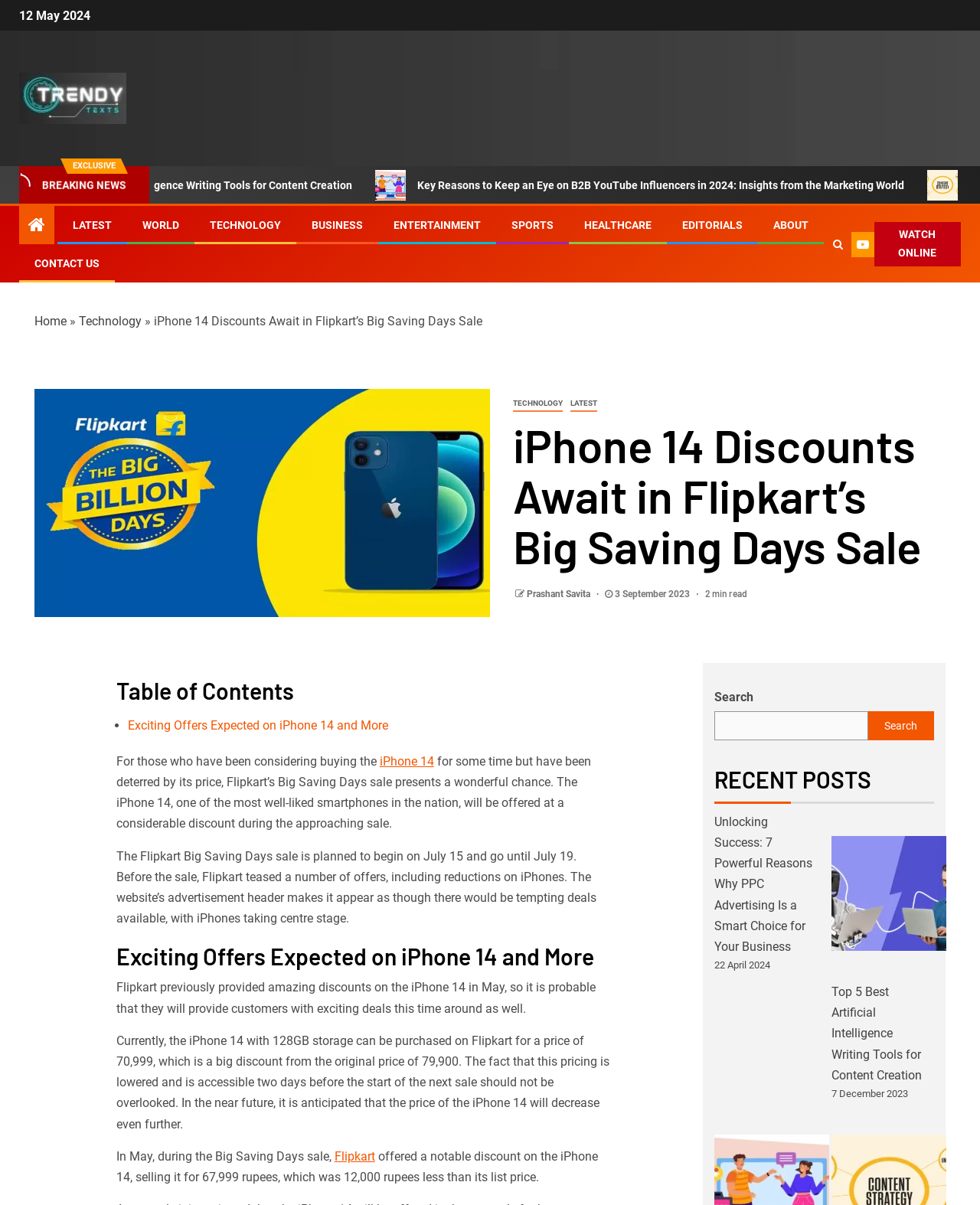What is the date of the article?
Refer to the screenshot and respond with a concise word or phrase.

3 September 2023